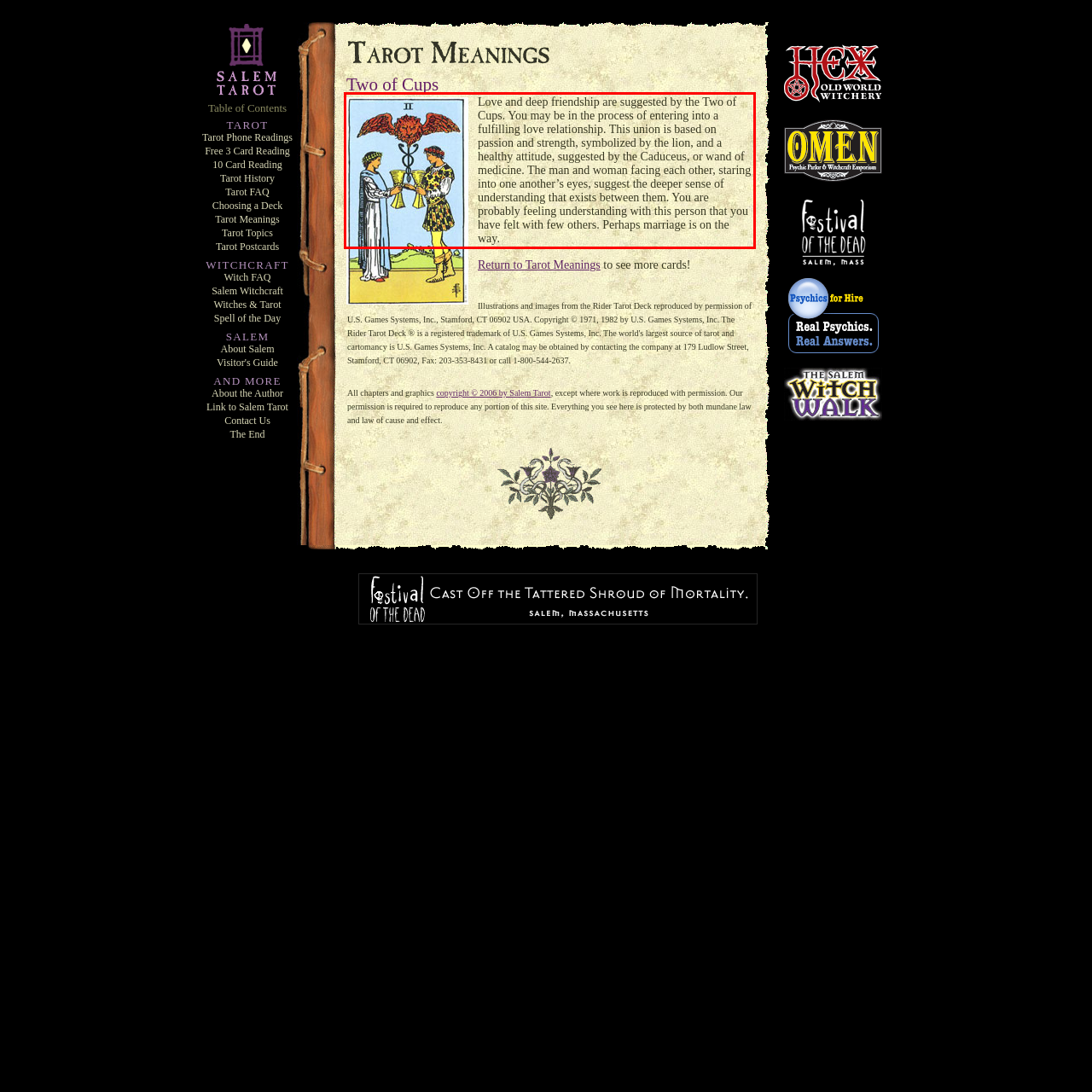Analyze the webpage screenshot and use OCR to recognize the text content in the red bounding box.

Love and deep friendship are suggested by the Two of Cups. You may be in the process of entering into a fulfilling love relationship. This union is based on passion and strength, symbolized by the lion, and a healthy attitude, suggested by the Caduceus, or wand of medicine. The man and woman facing each other, staring into one another’s eyes, suggest the deeper sense of understanding that exists between them. You are probably feeling understanding with this person that you have felt with few others. Perhaps marriage is on the way.